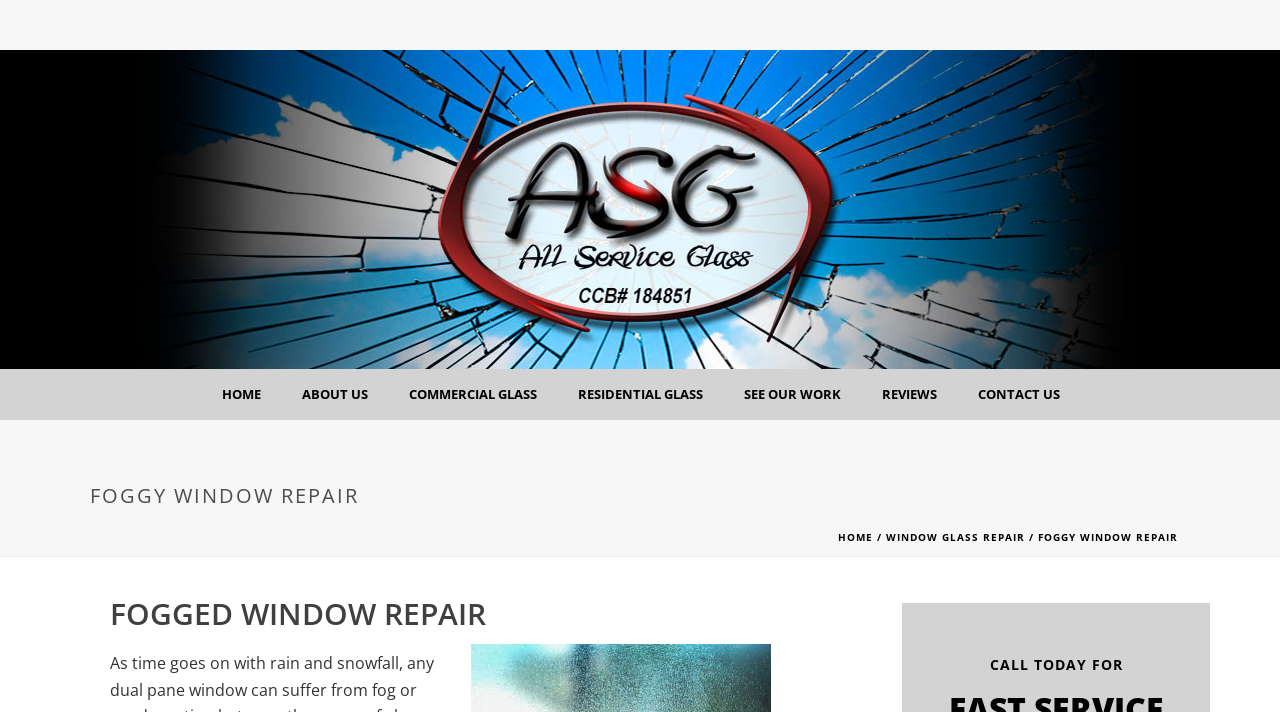Identify the bounding box coordinates for the element you need to click to achieve the following task: "Search". The coordinates must be four float values ranging from 0 to 1, formatted as [left, top, right, bottom].

None